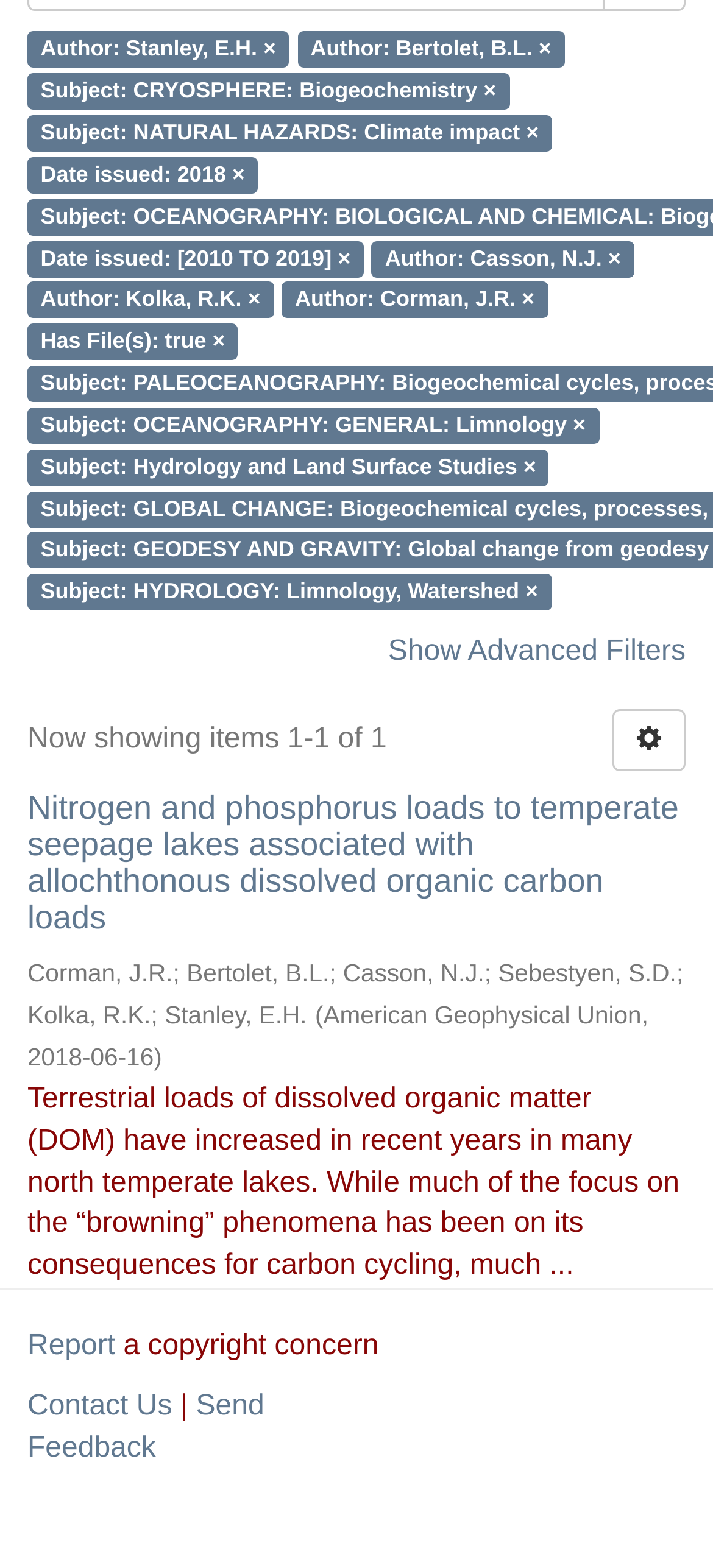Please determine the bounding box of the UI element that matches this description: Send Feedback. The coordinates should be given as (top-left x, top-left y, bottom-right x, bottom-right y), with all values between 0 and 1.

[0.038, 0.887, 0.371, 0.933]